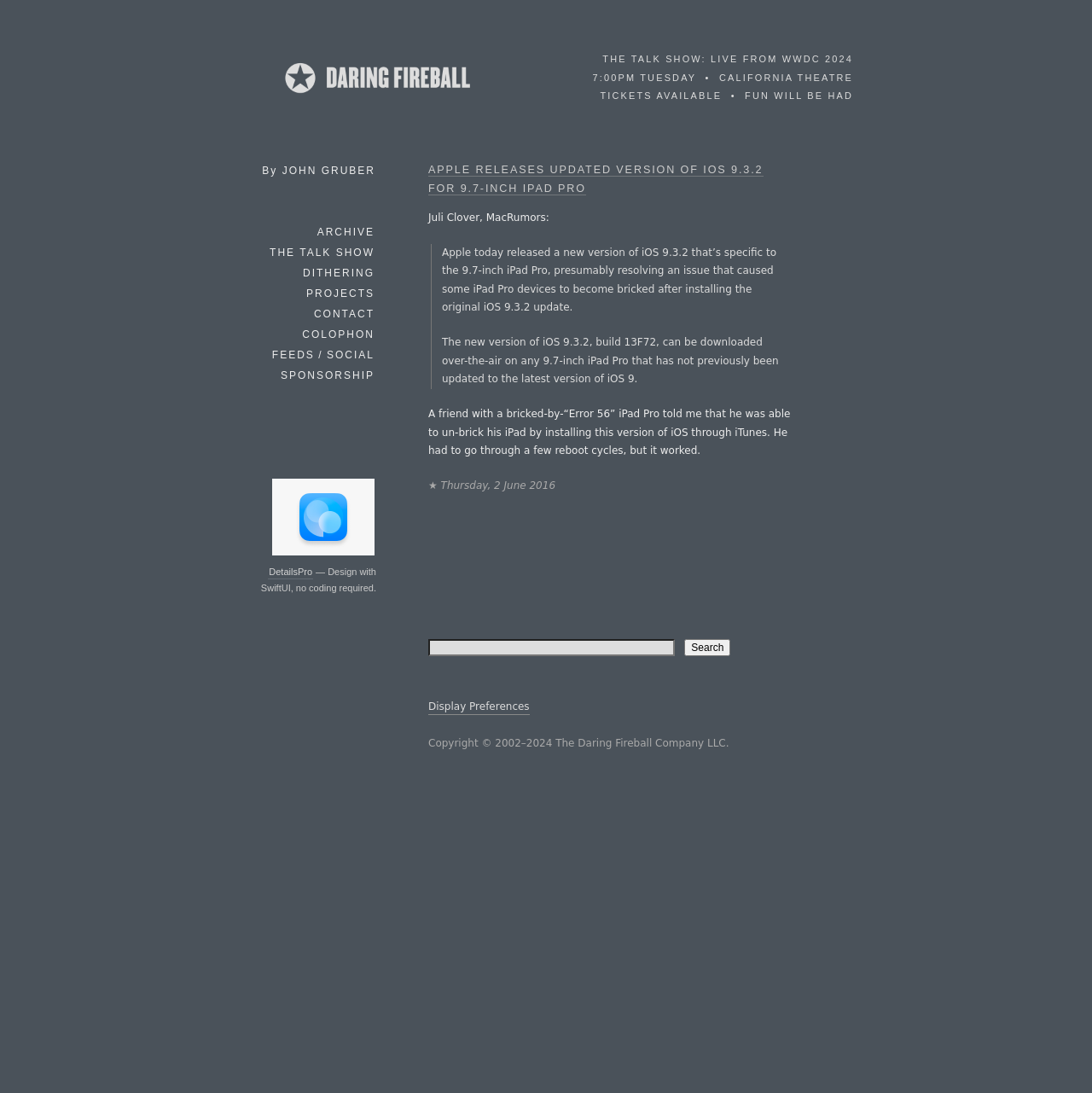Using the information shown in the image, answer the question with as much detail as possible: What is the purpose of the button at the bottom of the page?

I found the purpose of the button by looking at the button element that says 'Search' and is located at the bottom of the page, adjacent to a textbox.